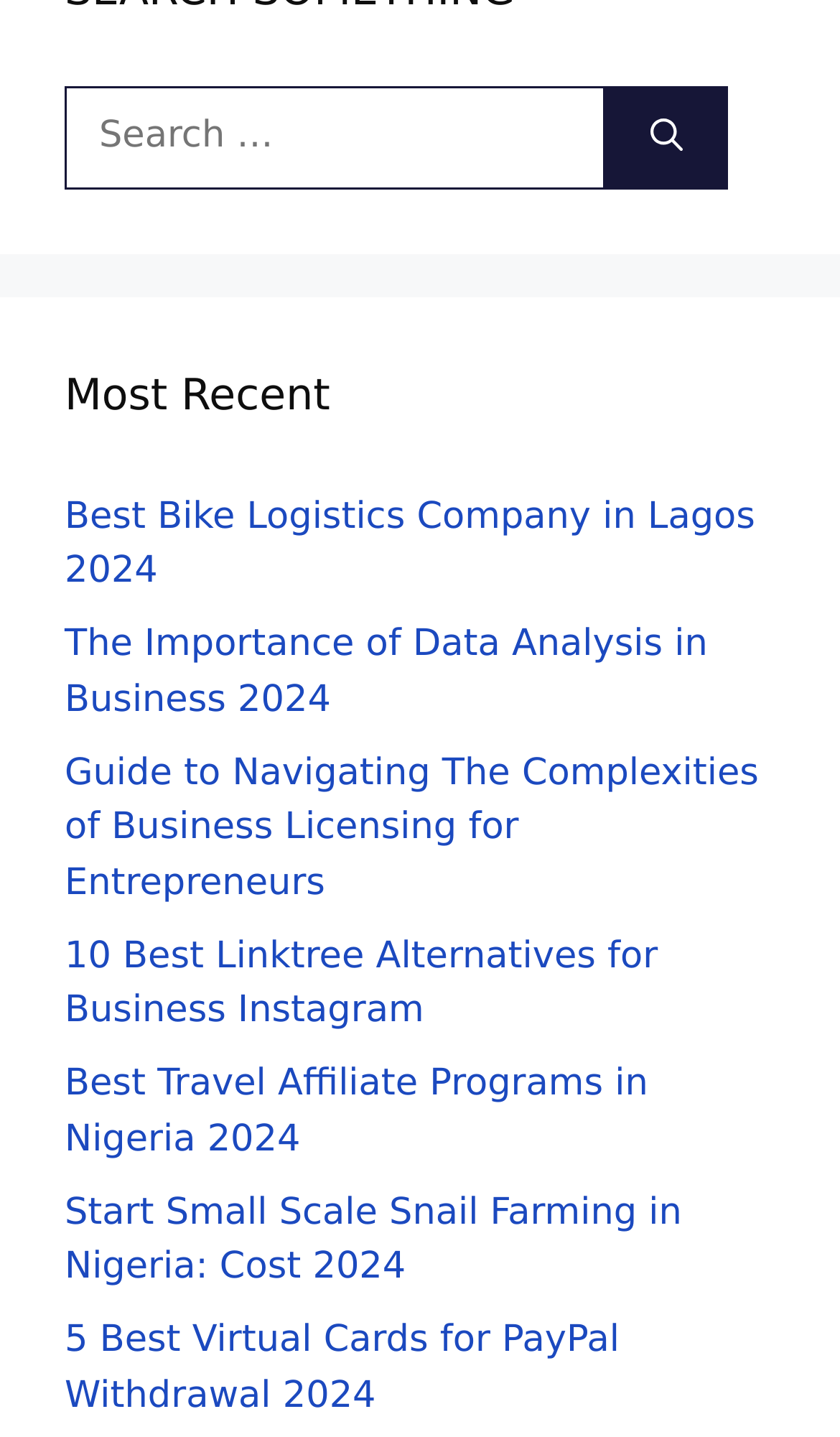What is the purpose of the search box?
Refer to the image and give a detailed answer to the query.

The search box is located at the top of the page with a label 'Search for:', and it is likely used to search for articles or content on the website.